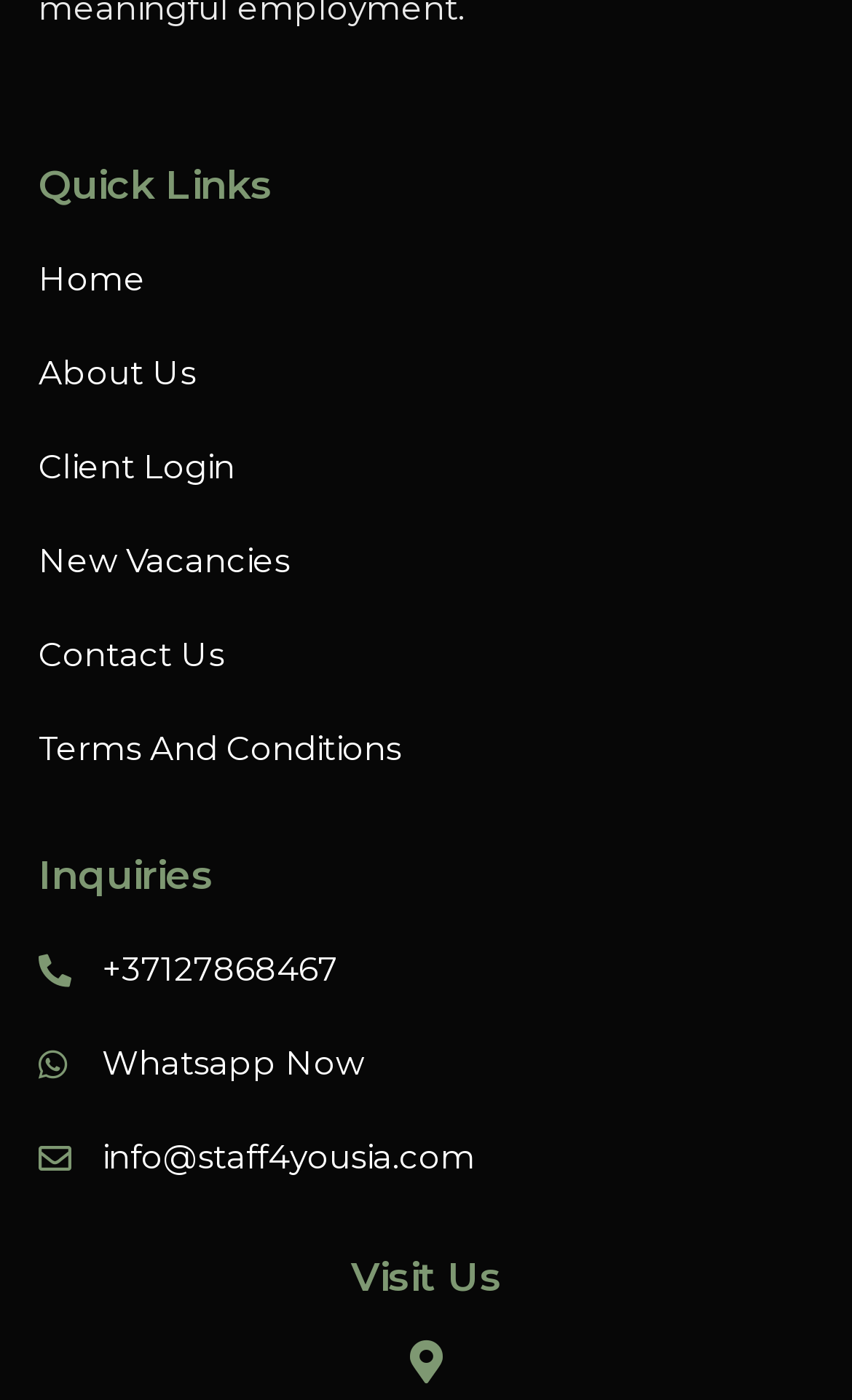How many static text elements are there on the webpage?
Look at the image and respond with a one-word or short phrase answer.

4